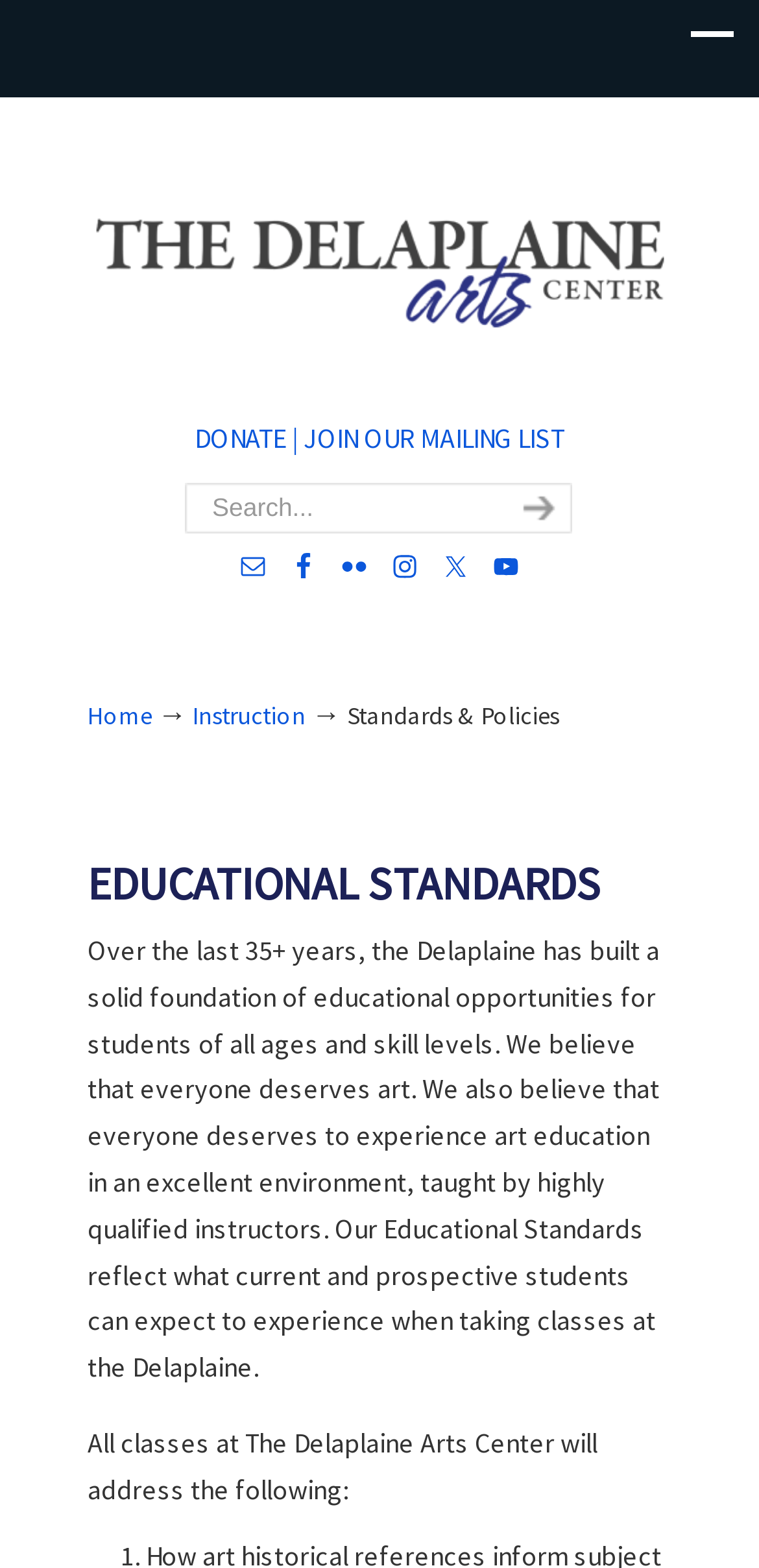Look at the image and give a detailed response to the following question: How many social media links are there?

I counted the number of link elements with image elements inside them, which are located in the middle of the webpage, and found that there are 6 social media links: Email, Facebook, Flickr, Instagram, Twitter, and YouTube.